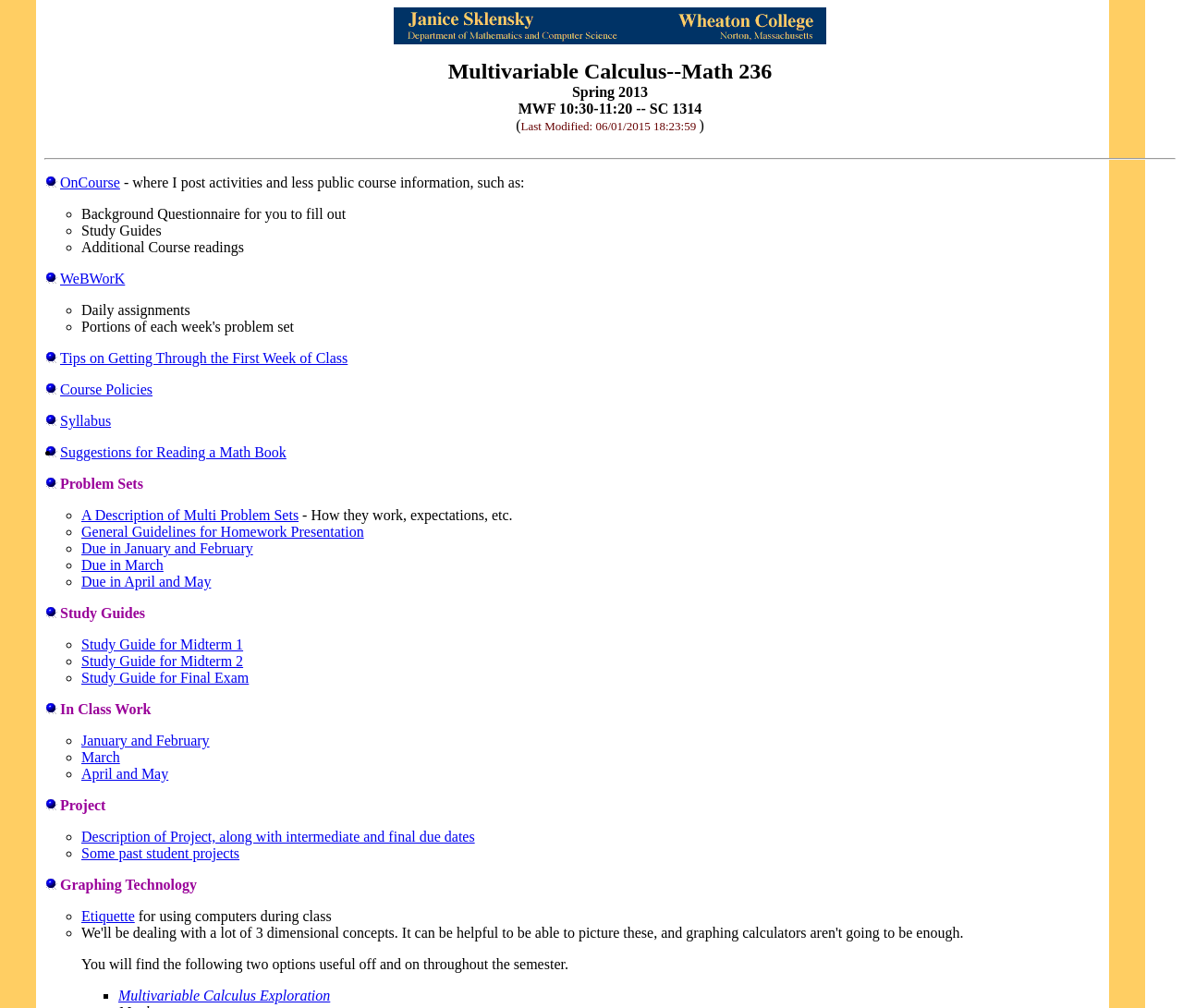What is the instructor's name?
Give a one-word or short phrase answer based on the image.

Janice Sklensky